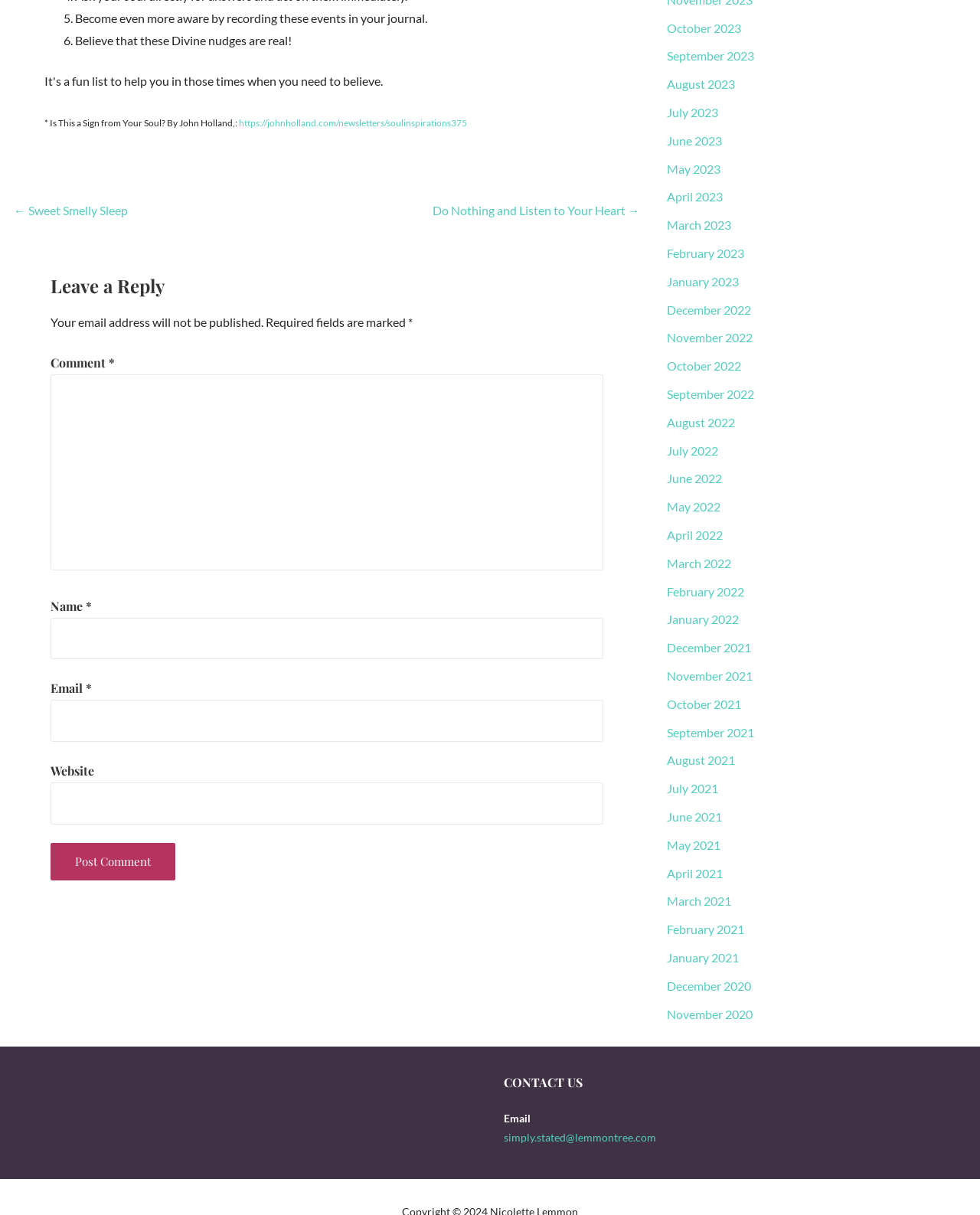Locate the bounding box coordinates of the area you need to click to fulfill this instruction: 'Click the 'CONTACT US' link'. The coordinates must be in the form of four float numbers ranging from 0 to 1: [left, top, right, bottom].

[0.514, 0.884, 0.986, 0.898]